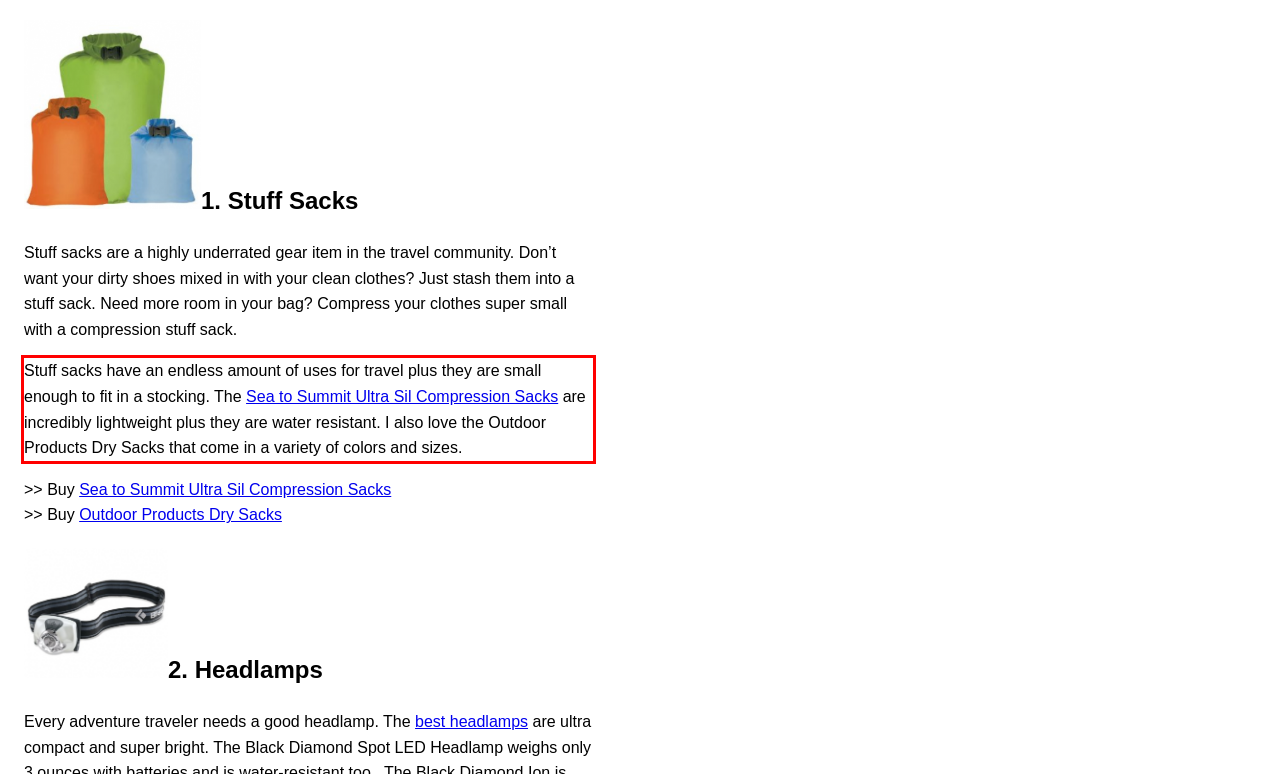Identify and extract the text within the red rectangle in the screenshot of the webpage.

Stuff sacks have an endless amount of uses for travel plus they are small enough to fit in a stocking. The Sea to Summit Ultra Sil Compression Sacks are incredibly lightweight plus they are water resistant. I also love the Outdoor Products Dry Sacks that come in a variety of colors and sizes.